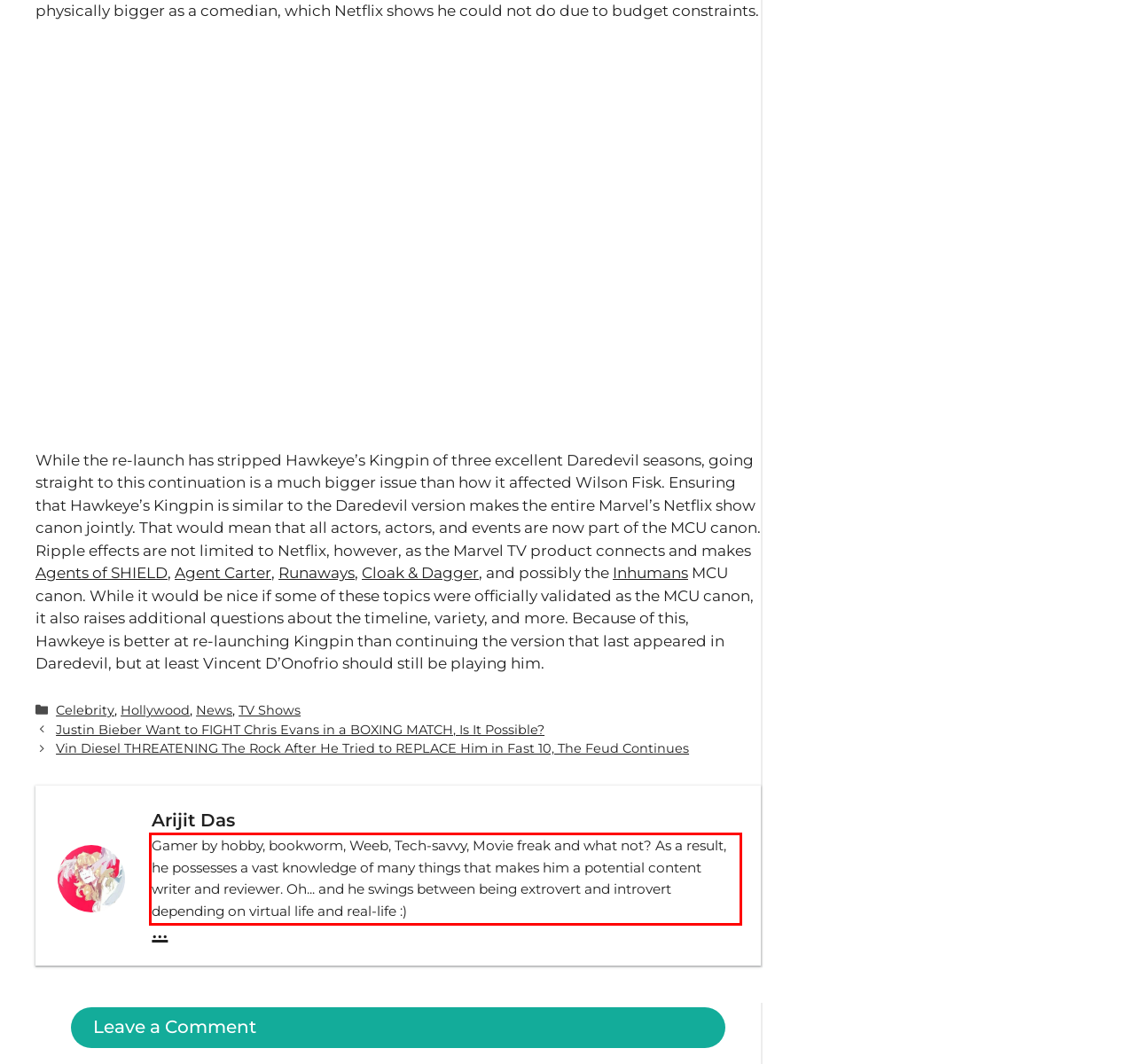Using the provided screenshot of a webpage, recognize the text inside the red rectangle bounding box by performing OCR.

Gamer by hobby, bookworm, Weeb, Tech-savvy, Movie freak and what not? As a result, he possesses a vast knowledge of many things that makes him a potential content writer and reviewer. Oh... and he swings between being extrovert and introvert depending on virtual life and real-life :)